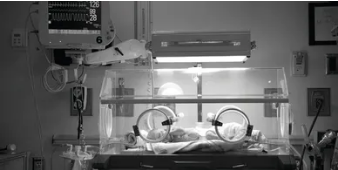What is the tone of the image?
Based on the image, provide your answer in one word or phrase.

Monochromatic